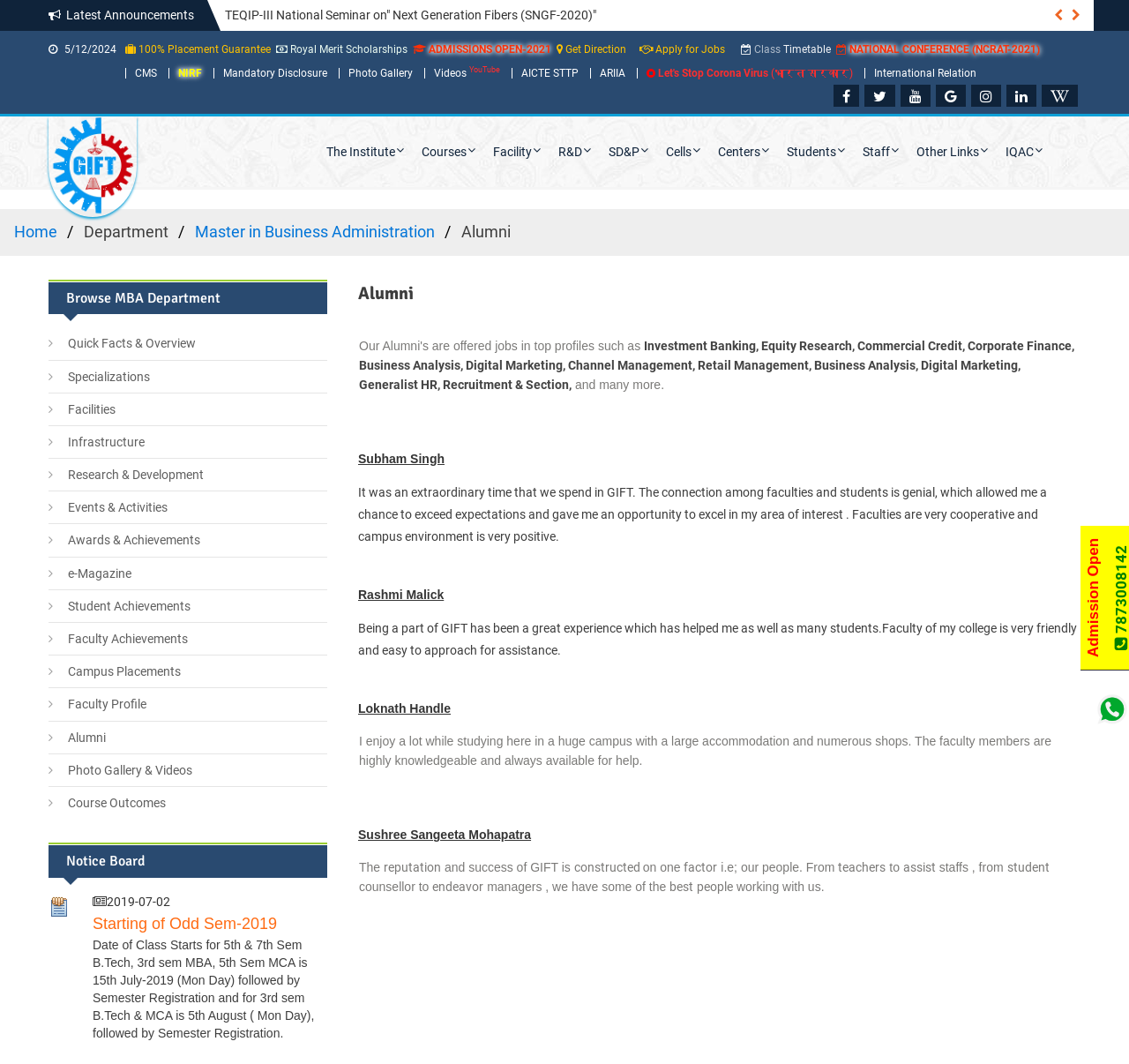What is the date mentioned in the announcements section?
Can you provide a detailed and comprehensive answer to the question?

I found the date by looking at the elements with type 'StaticText' and bounding box coordinates that indicate they are located near the top of the page, in the announcements section. The first such element I found was '5/12/2024'.